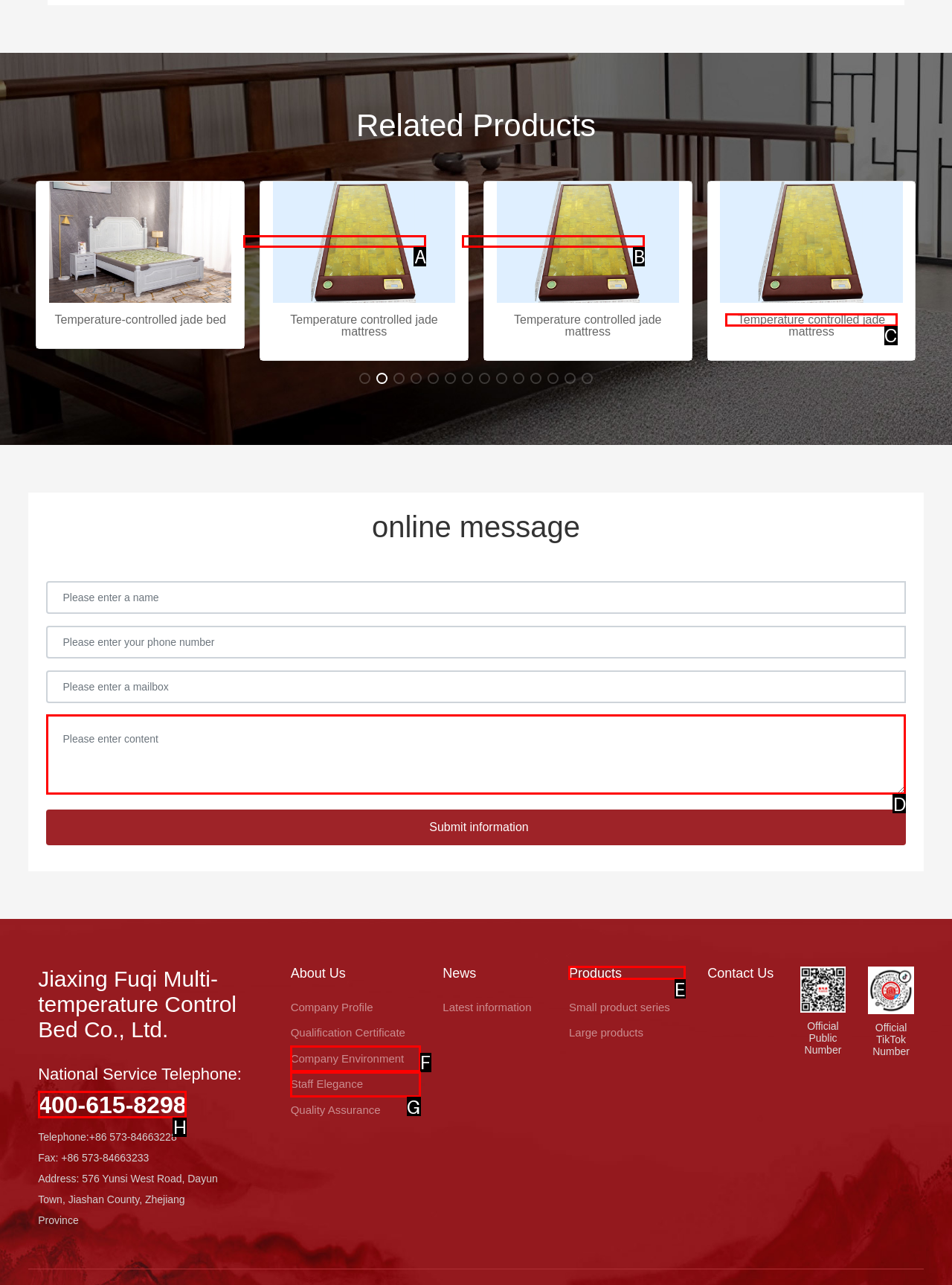Identify the HTML element I need to click to complete this task: Contact the company via phone Provide the option's letter from the available choices.

H